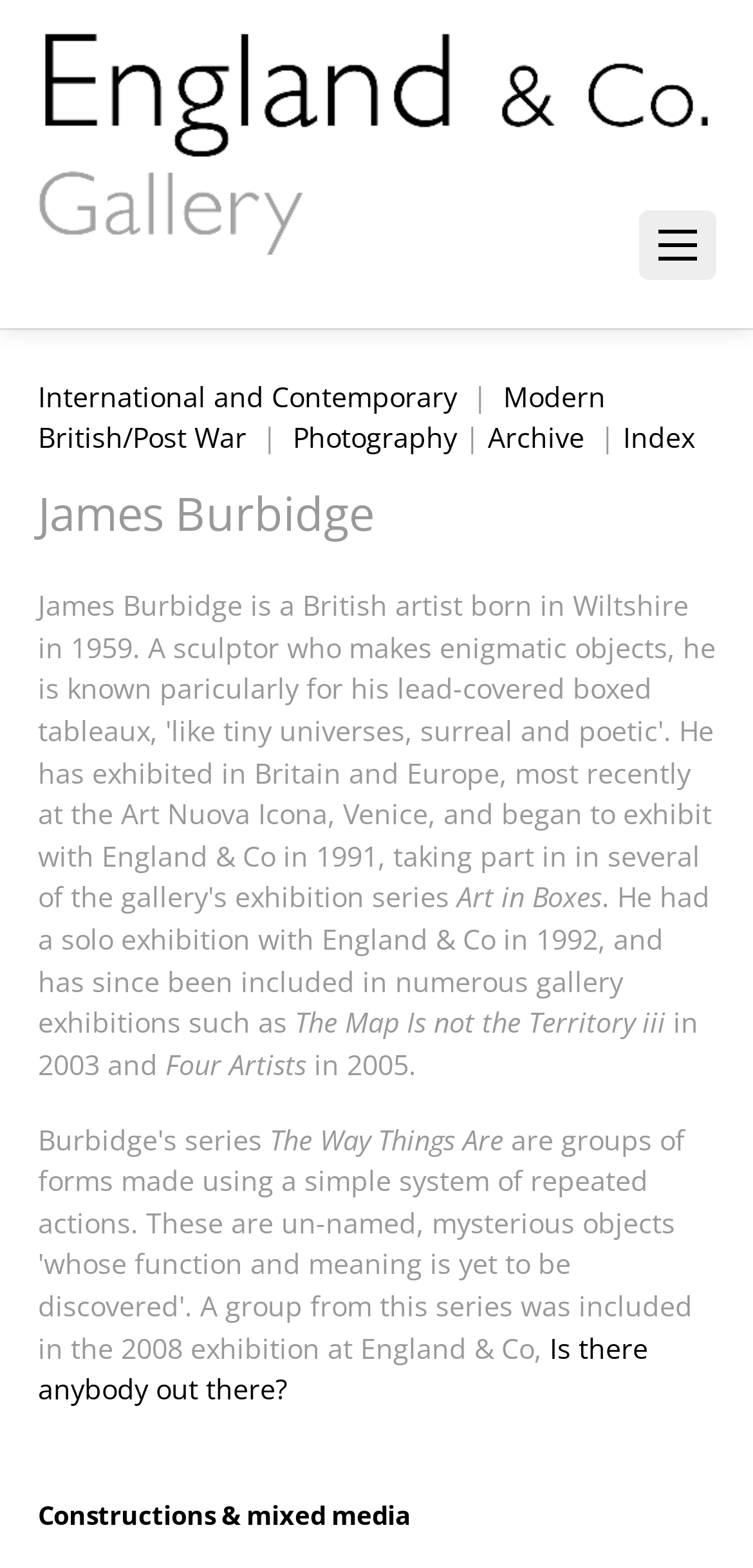Write an extensive caption that covers every aspect of the webpage.

The webpage is about James Burbidge, a sculptor, and his works. At the top, there is a group of elements, including a link to "England & Co Gallery" accompanied by an image, and another link on the right side. Below this group, there are several links to different categories, including "International and Contemporary", "Modern British/Post War", "Photography", "Archive", and "Index", separated by vertical bars.

The main content of the page starts with the artist's name, "James Burbidge", followed by a text paragraph describing his art career, including a solo exhibition with England & Co in 1992 and several group exhibitions. The text is divided into several sections, with titles such as "Art in Boxes", "The Map Is not the Territory iii", "Four Artists", and "The Way Things Are".

There are two more links at the bottom of the page, "Is there anybody out there?" and "Constructions & mixed media", with the latter having a small gap on its left side. Overall, the page has a simple layout, with a focus on presenting the artist's information and works.